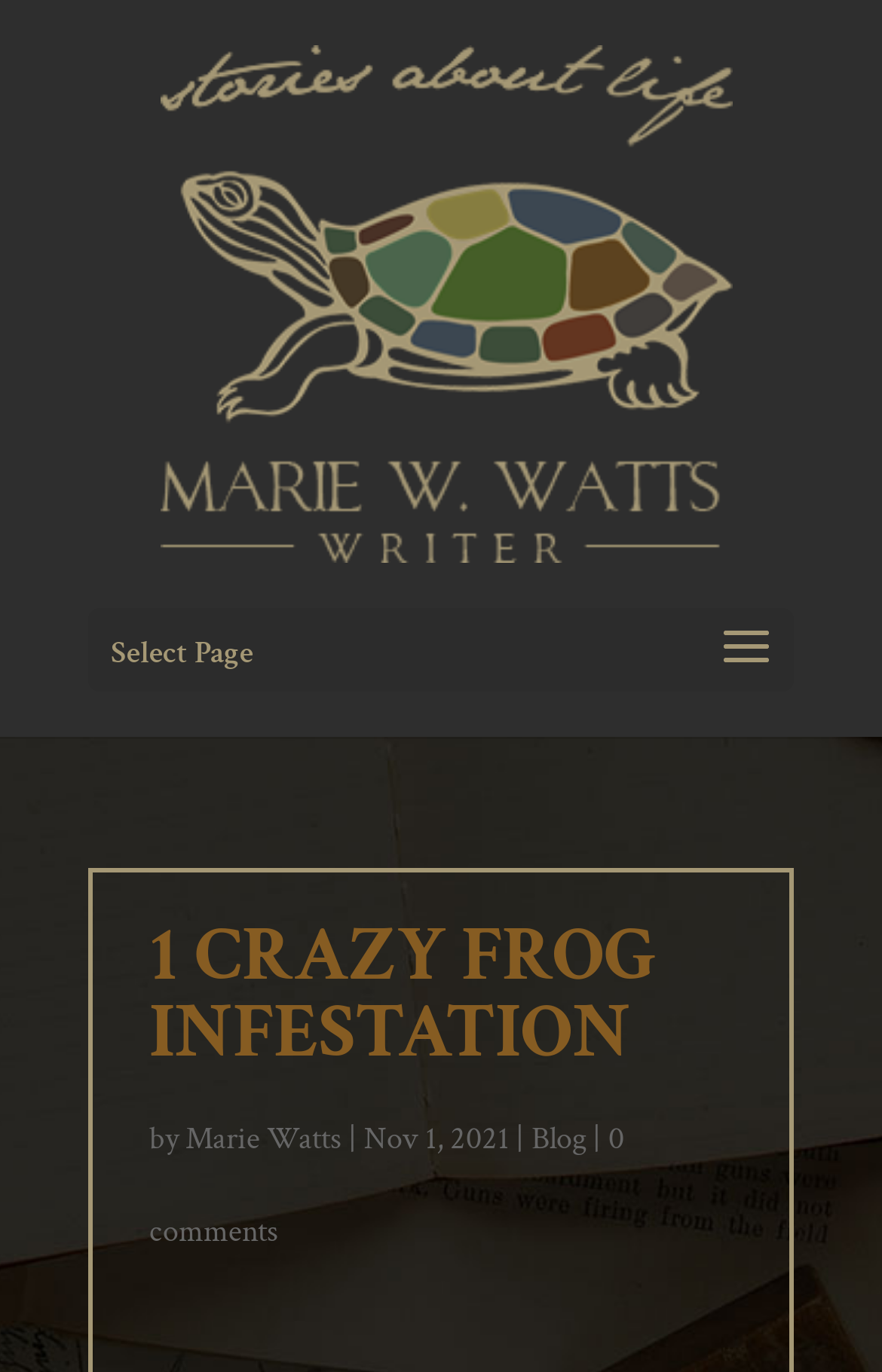Determine the bounding box of the UI element mentioned here: "0 comments". The coordinates must be in the format [left, top, right, bottom] with values ranging from 0 to 1.

[0.169, 0.815, 0.708, 0.912]